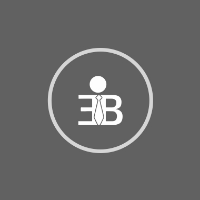Detail every aspect of the image in your caption.

The image features a stylized logo that incorporates a figure in a suit, symbolizing professionalism and sophistication. Central to the design is the letter "B," which is integrated with abstract elements representing leadership and business, suggesting a connection to the elite or professional world. The circular outline adds a modern touch, reinforcing the theme of unity and completeness. This logo may be associated with a professional organization or a biography website dedicated to profiling notable figures in various industries, highlighting their contributions and achievements.